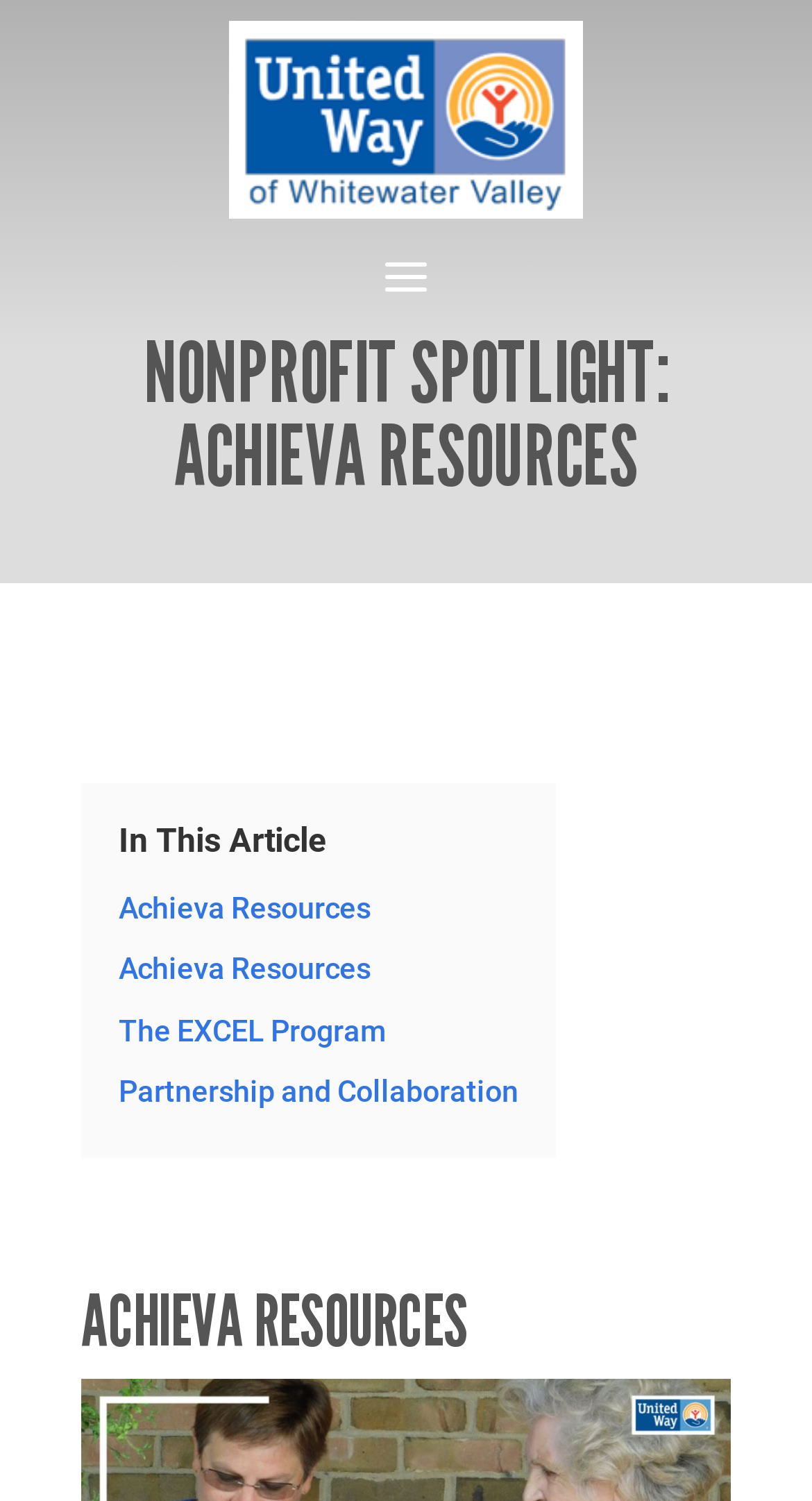What is the organization that is spotlighting Achieva Resources?
From the screenshot, provide a brief answer in one word or phrase.

United Way of Whitewater Valley